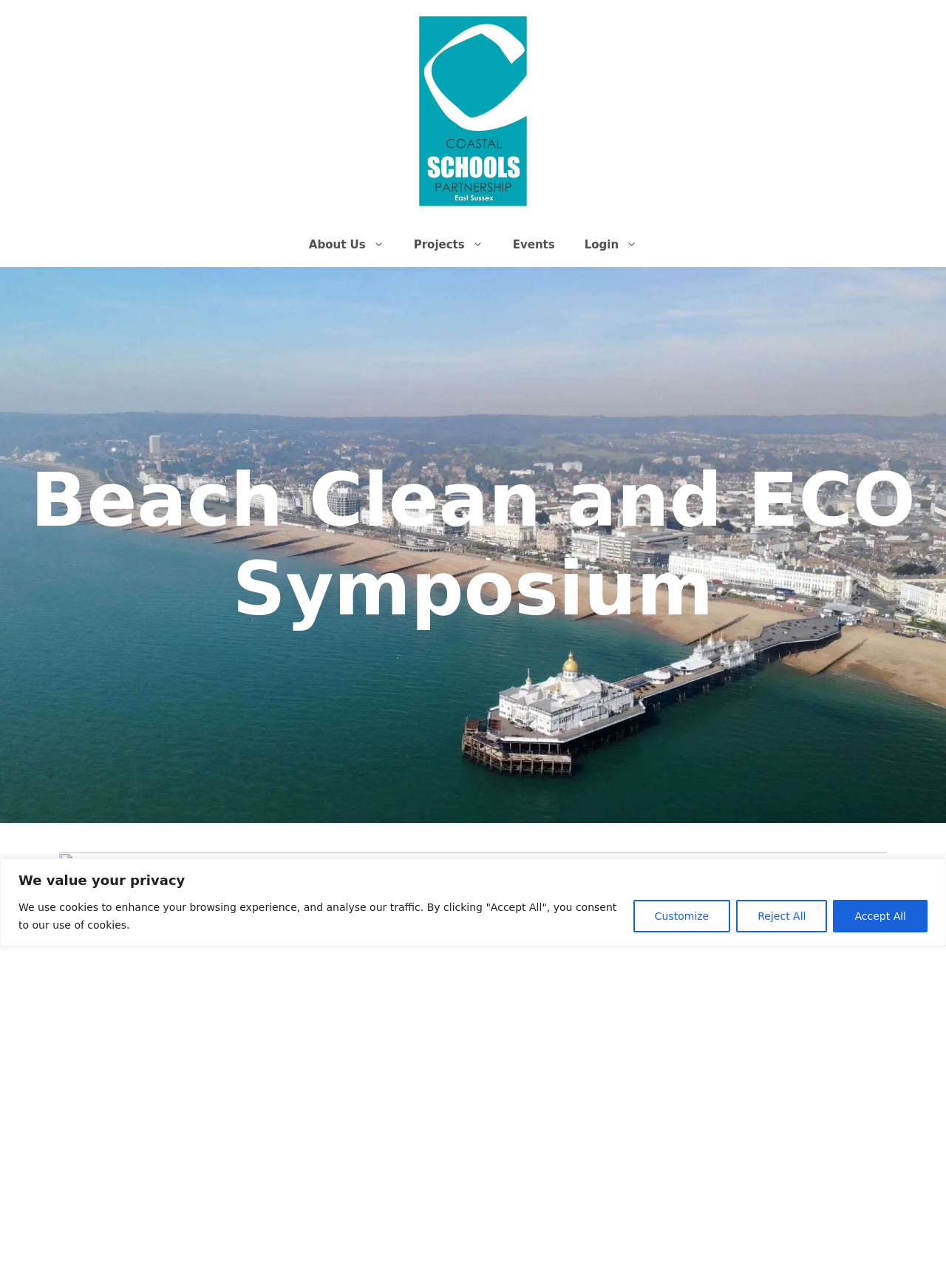Given the description of the UI element: "Customize", predict the bounding box coordinates in the form of [left, top, right, bottom], with each value being a float between 0 and 1.

[0.669, 0.698, 0.772, 0.724]